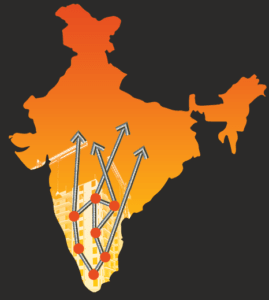What do the arrows on the map indicate?
Please provide an in-depth and detailed response to the question.

The multiple arrows emanating from various points on the map indicate movement and connectivity across the southern region, suggesting a focus on advancements in the steel supply chain.